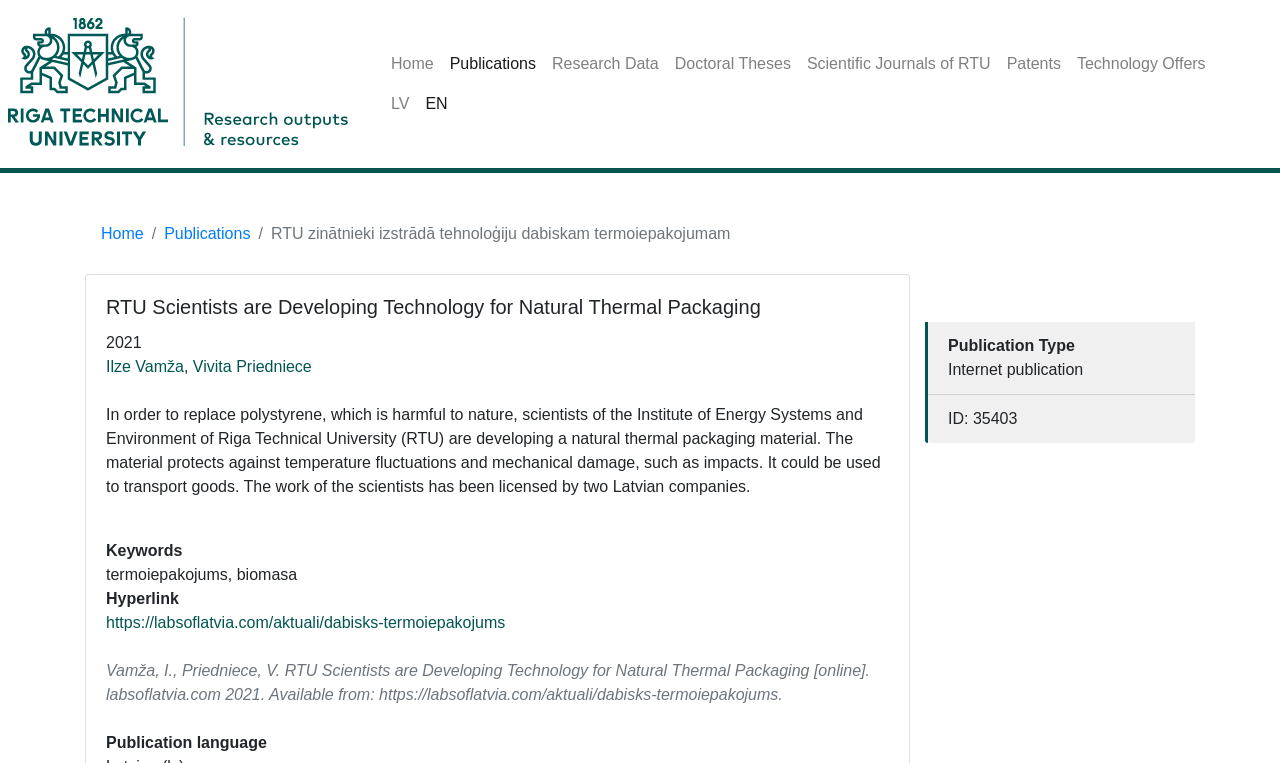Give a succinct answer to this question in a single word or phrase: 
What is the research topic of the publication?

Natural thermal packaging